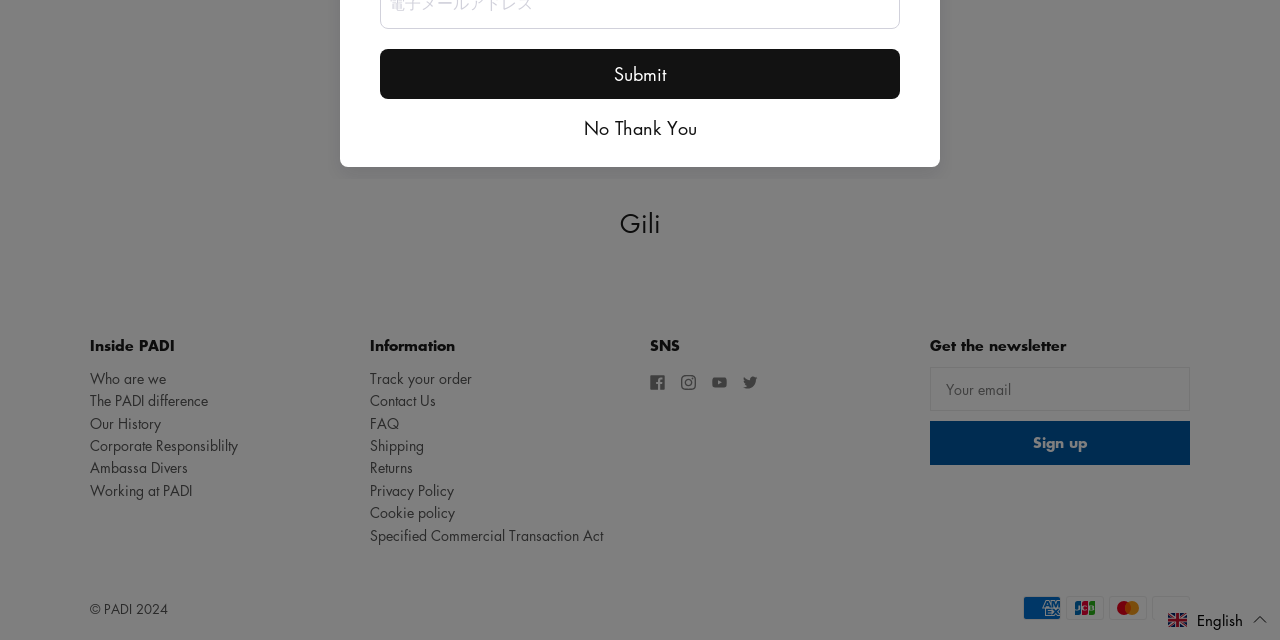Find the bounding box of the web element that fits this description: "Ambassa Divers".

[0.07, 0.713, 0.147, 0.748]